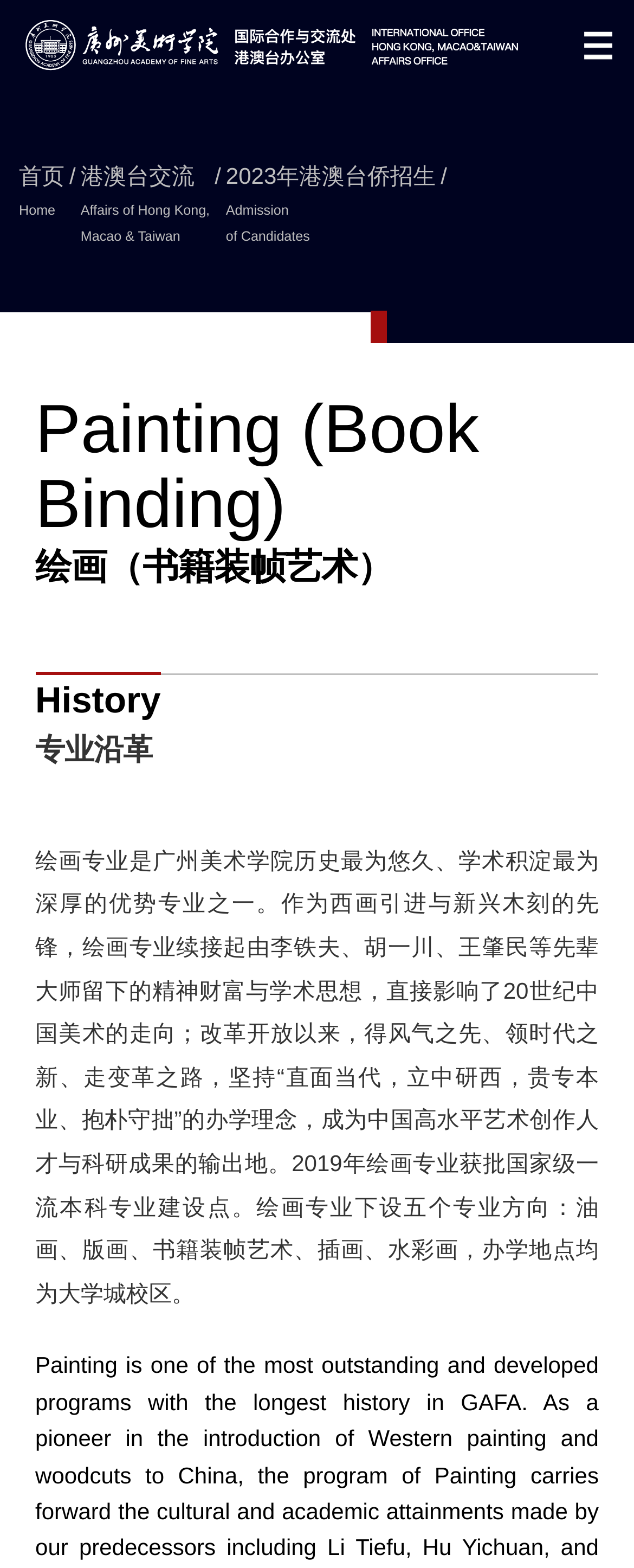Give a one-word or short phrase answer to the question: 
What is the name of the art style mentioned?

Book Binding